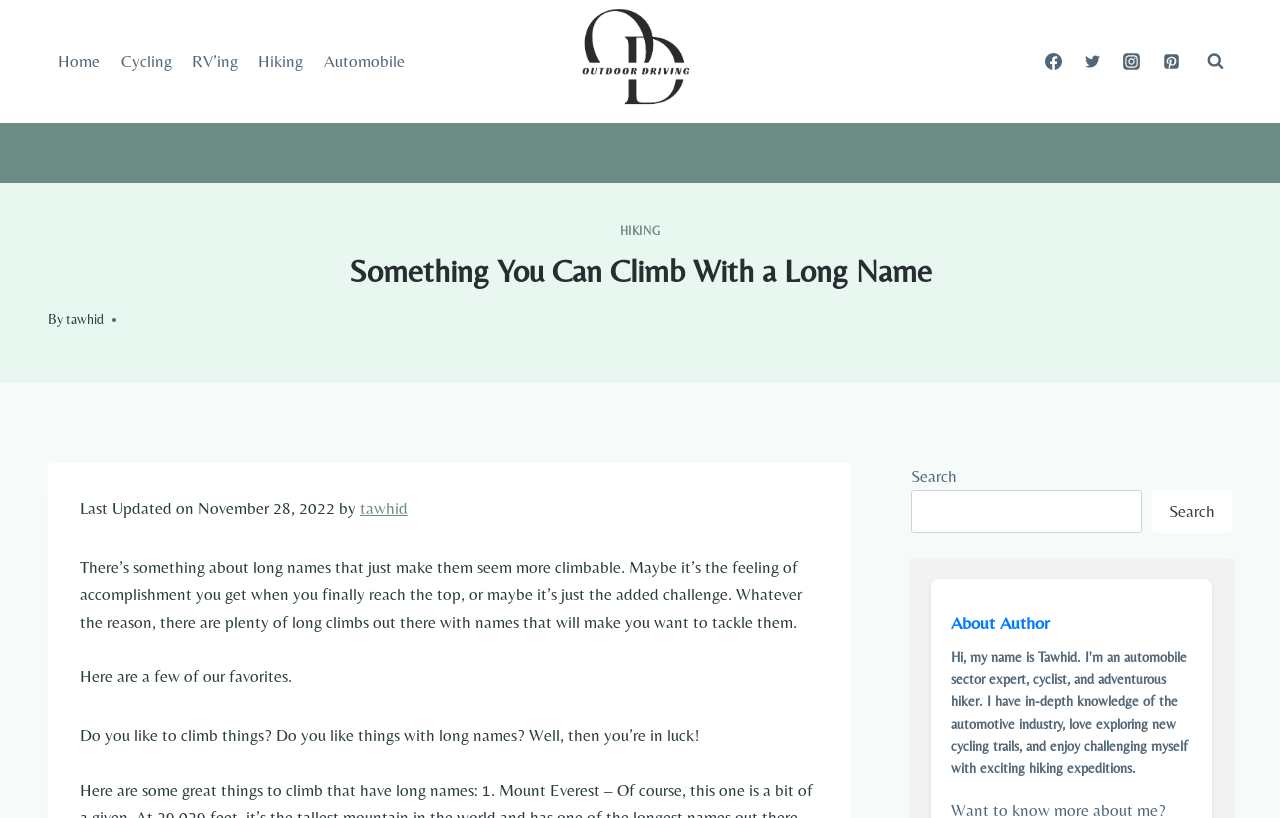Find the bounding box coordinates for the HTML element described in this sentence: "The Tallest Man On Earth". Provide the coordinates as four float numbers between 0 and 1, in the format [left, top, right, bottom].

None